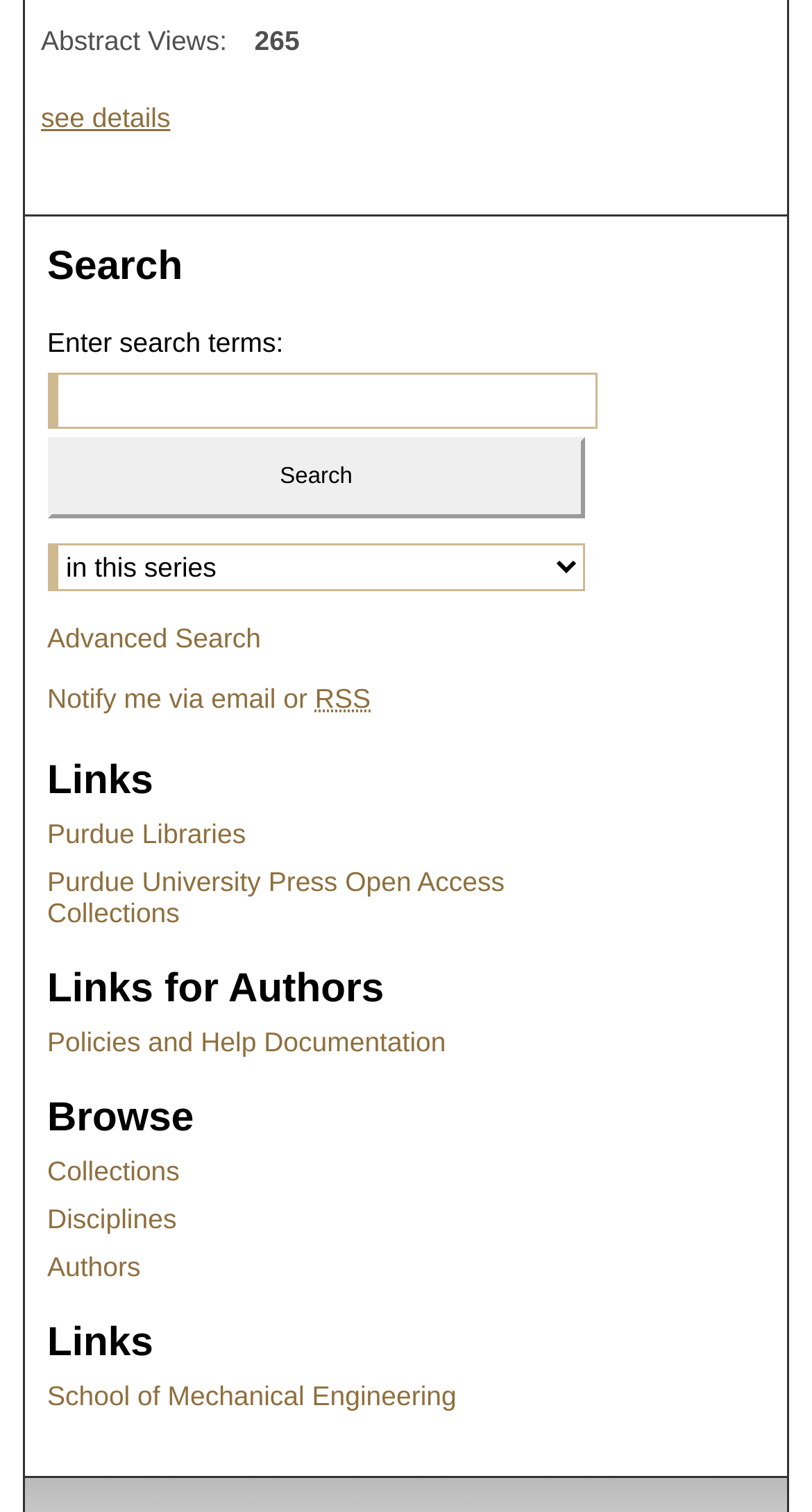Please provide a brief answer to the question using only one word or phrase: 
What type of links are listed under 'Links'?

University and library links